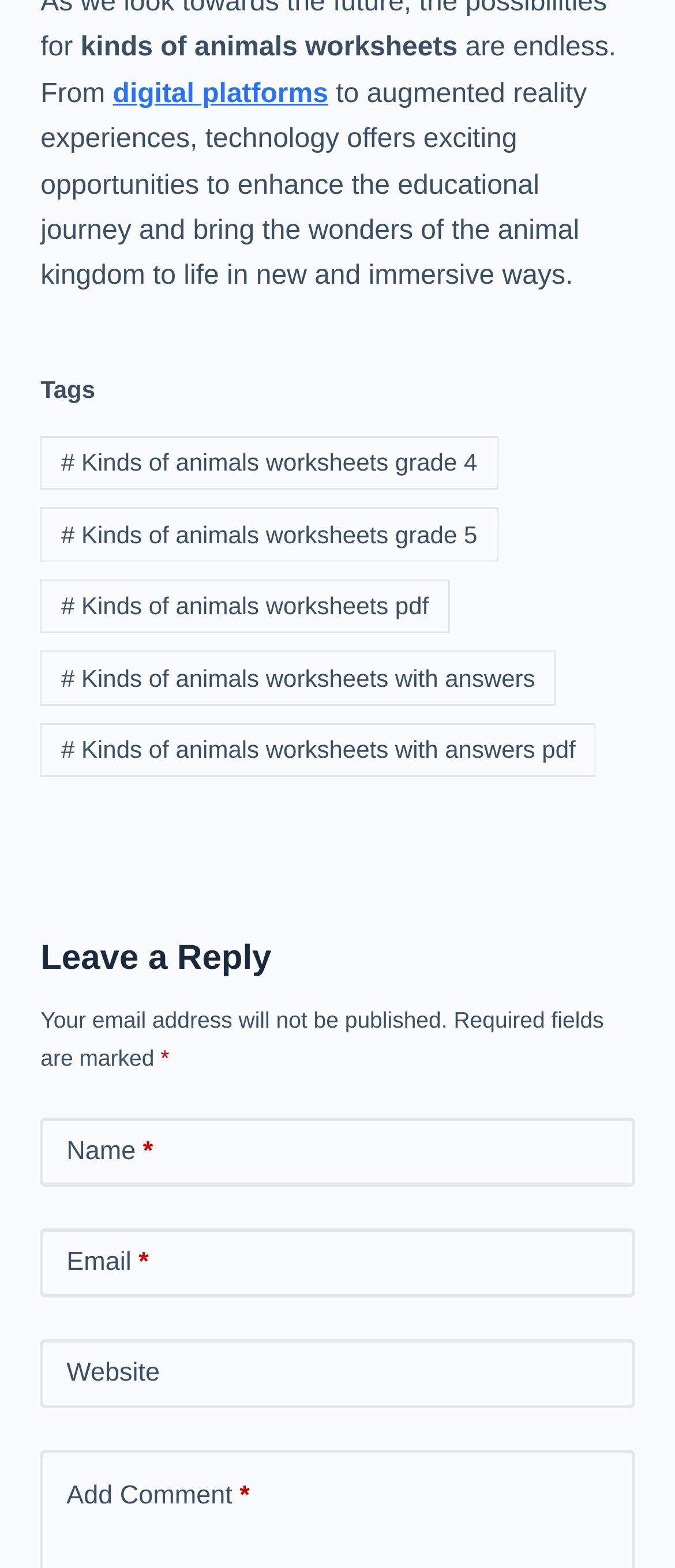Can you identify the bounding box coordinates of the clickable region needed to carry out this instruction: 'Click on the link to view kinds of animals worksheets with answers'? The coordinates should be four float numbers within the range of 0 to 1, stated as [left, top, right, bottom].

[0.06, 0.415, 0.823, 0.45]